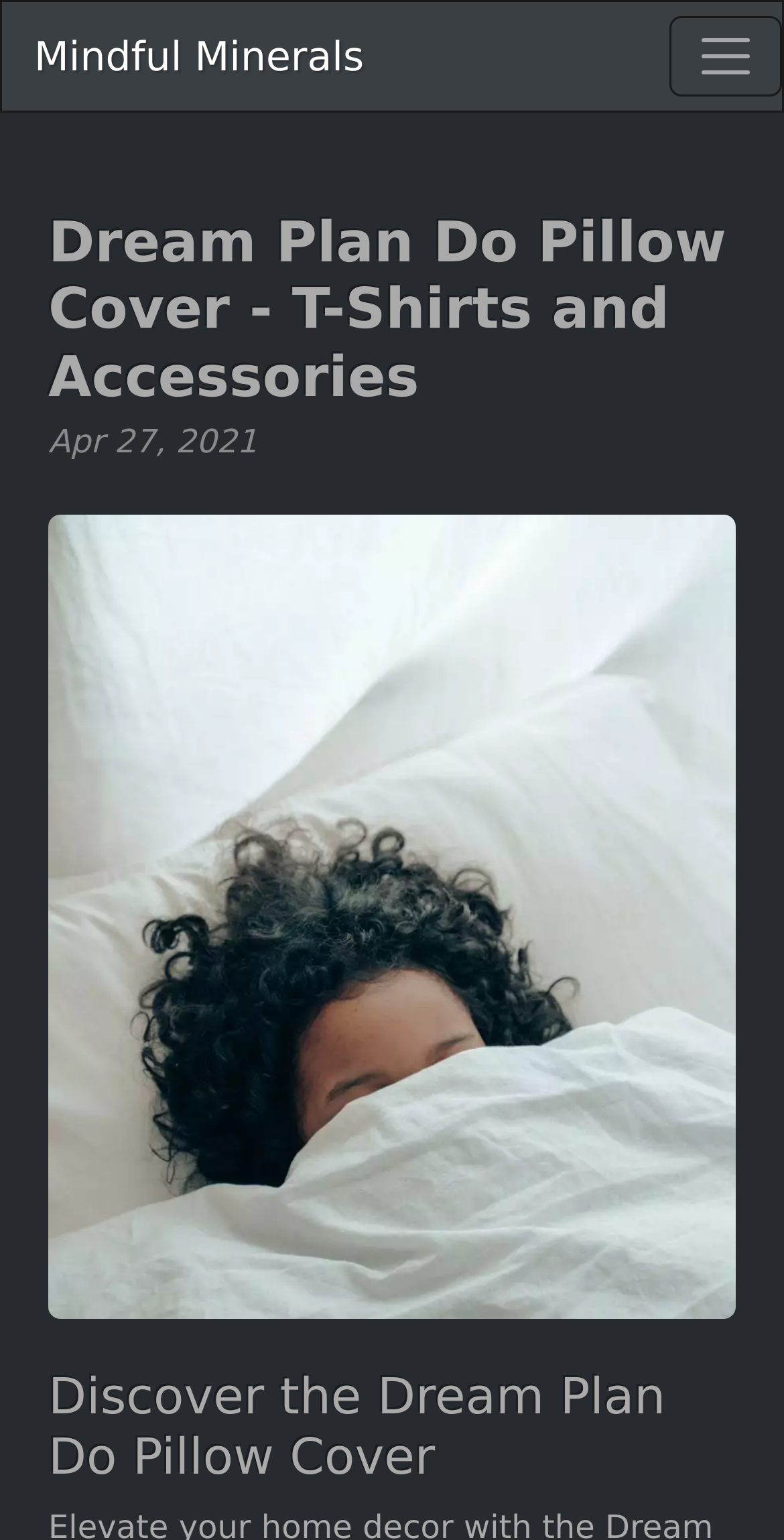Please provide a detailed answer to the question below by examining the image:
What is the name of the website?

I found the name of the website by looking at the link element with bounding box coordinates [0.003, 0.001, 0.505, 0.072] which has the text 'Mindful Minerals' and is a child of the Root Element.